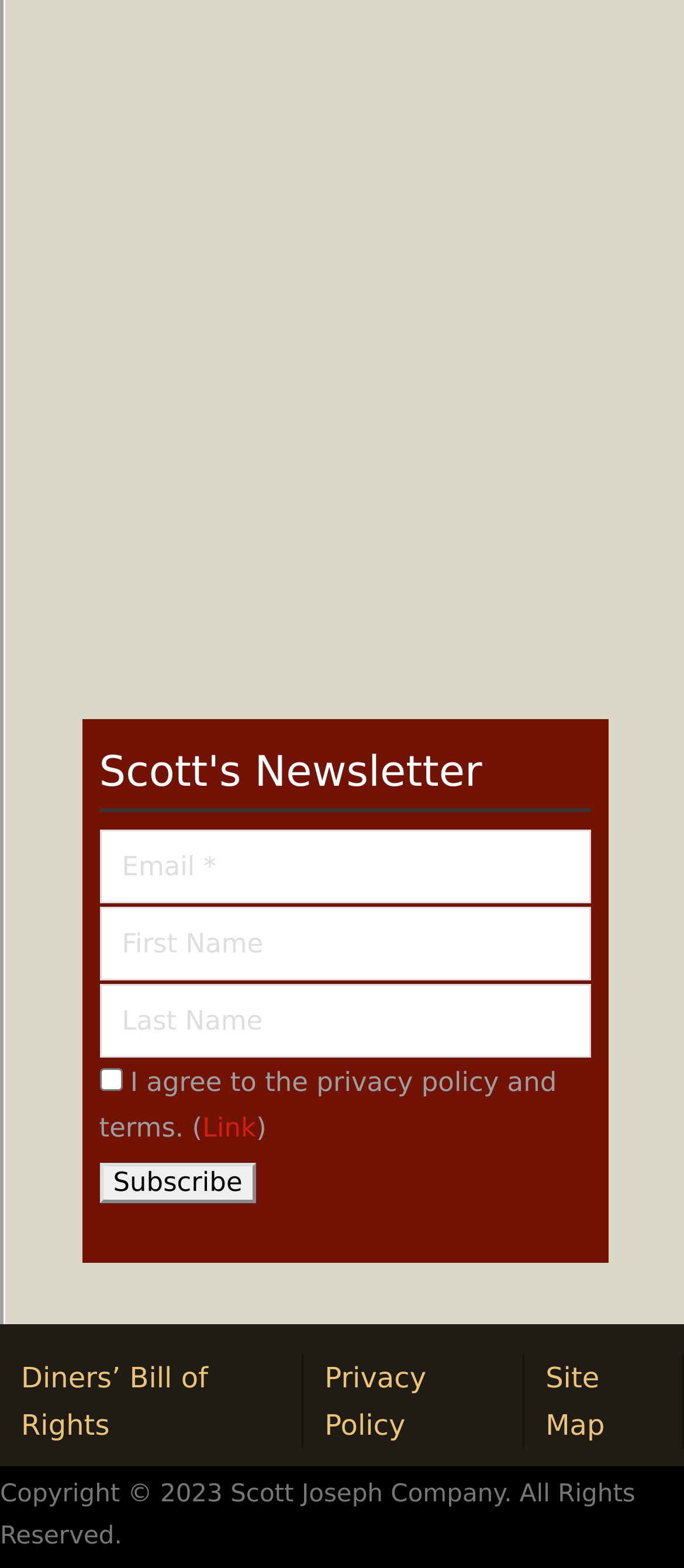Determine the bounding box coordinates for the area you should click to complete the following instruction: "Read the Privacy Policy".

[0.444, 0.863, 0.767, 0.924]